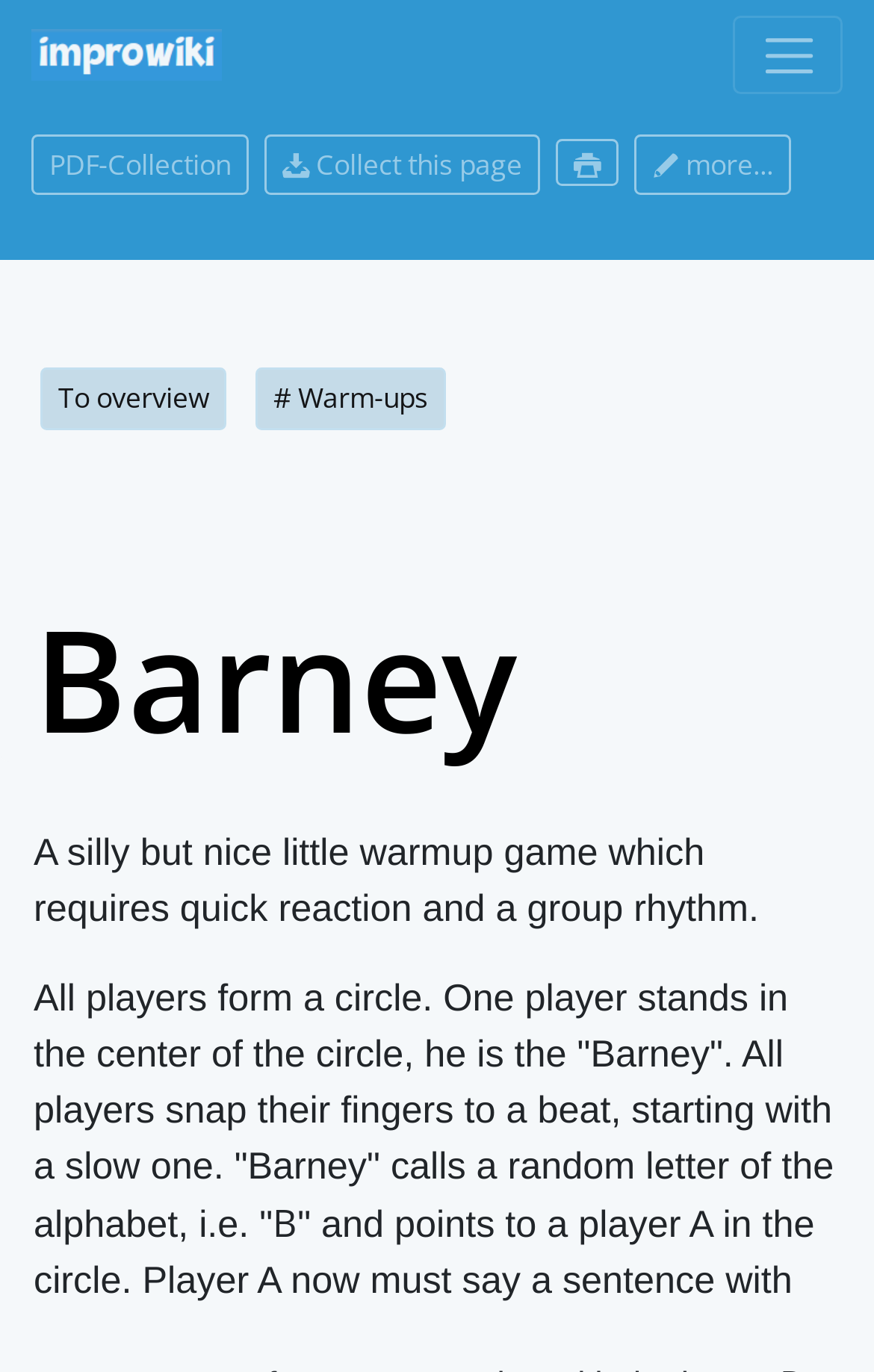How many buttons are in the navigation bar?
Respond to the question with a well-detailed and thorough answer.

The navigation bar has 5 buttons: 'Toggle navigation', 'To overview', '# Warm-ups', 'PDF-Collection', and 'Collect this page'.